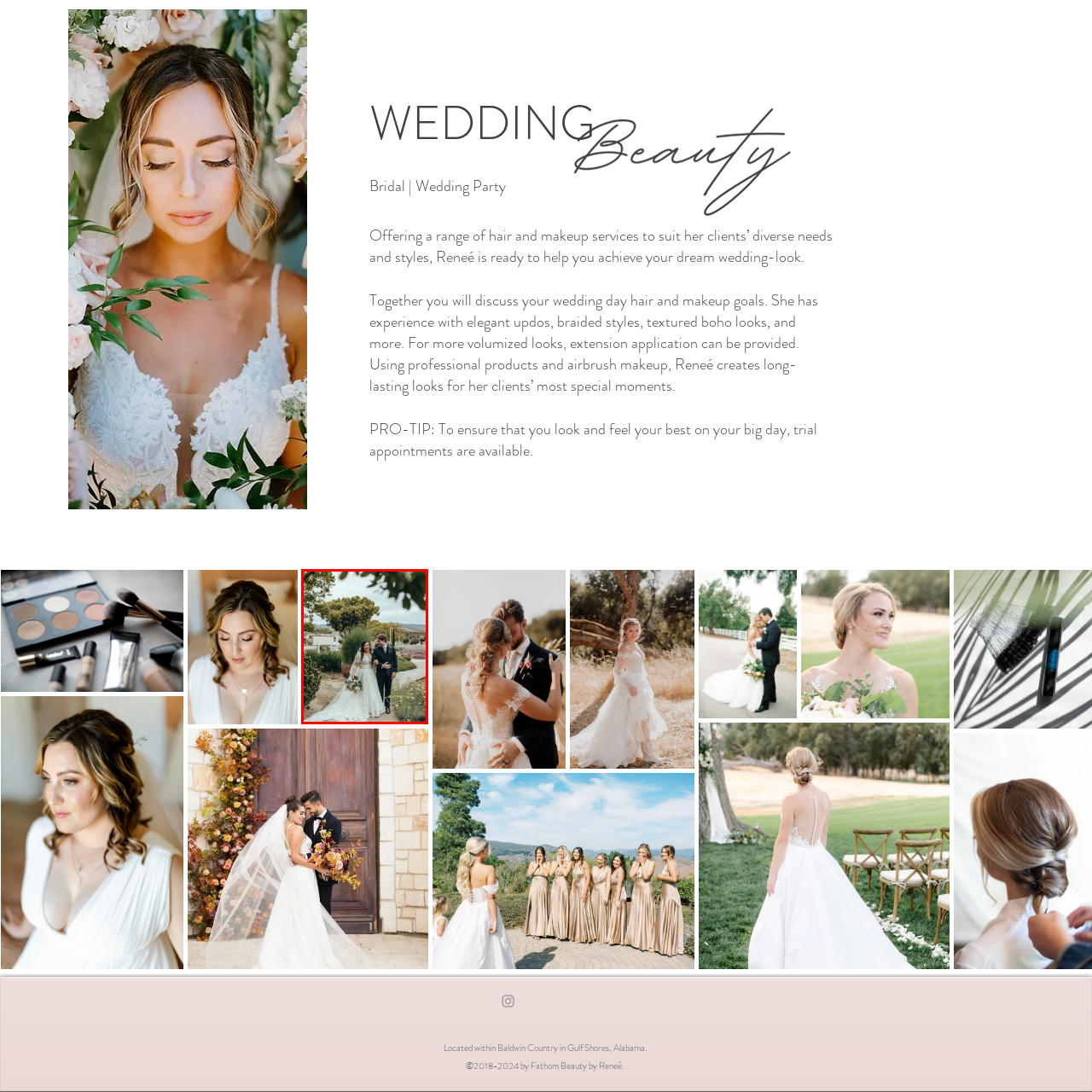What is above the couple in the image?
Analyze the visual elements found in the red bounding box and provide a detailed answer to the question, using the information depicted in the image.

According to the caption, the soft, cloudy skies above add to the romantic ambiance, capturing a heartfelt moment that celebrates love and togetherness.